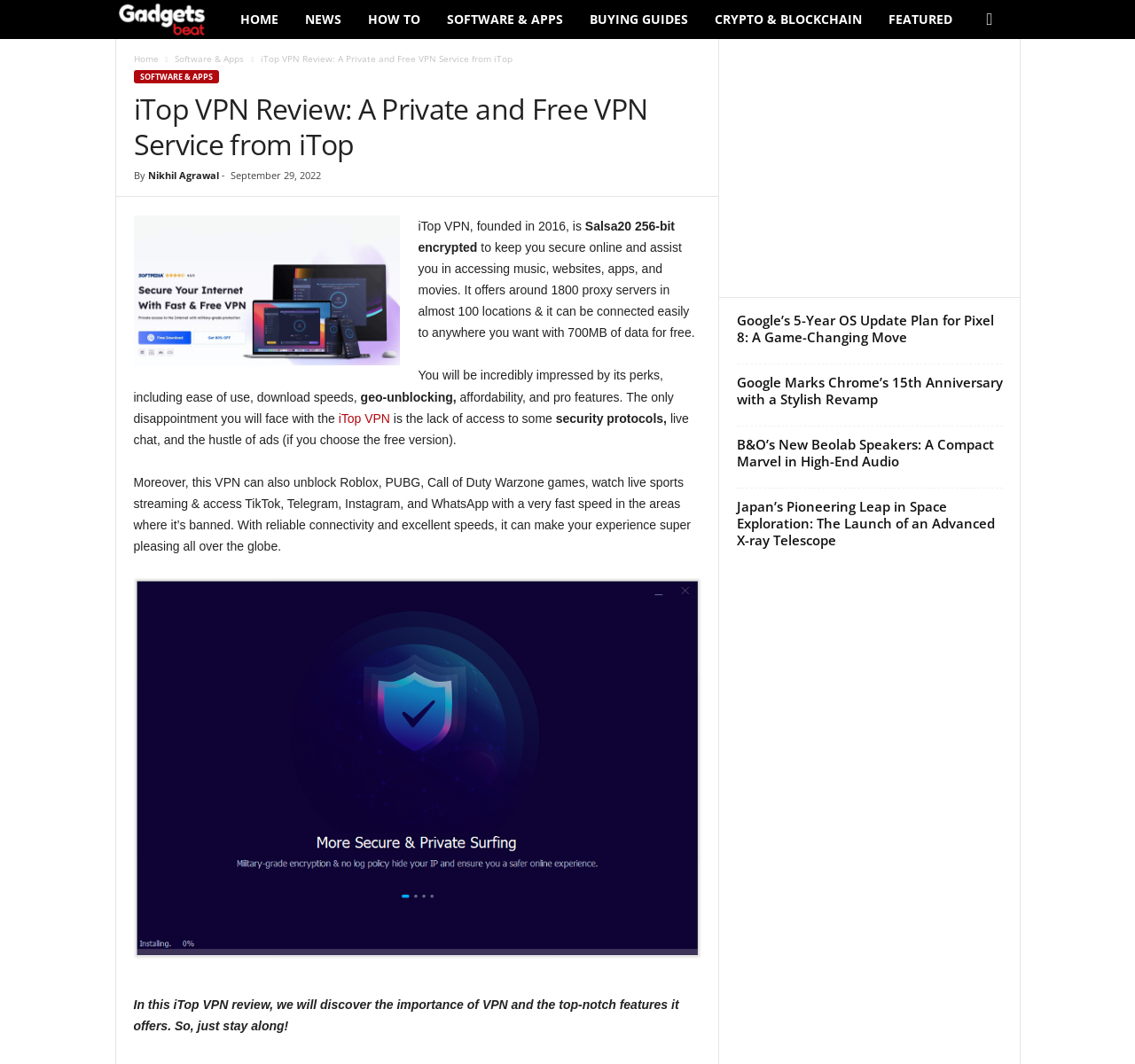Given the following UI element description: "iTop VPN", find the bounding box coordinates in the webpage screenshot.

[0.298, 0.386, 0.344, 0.4]